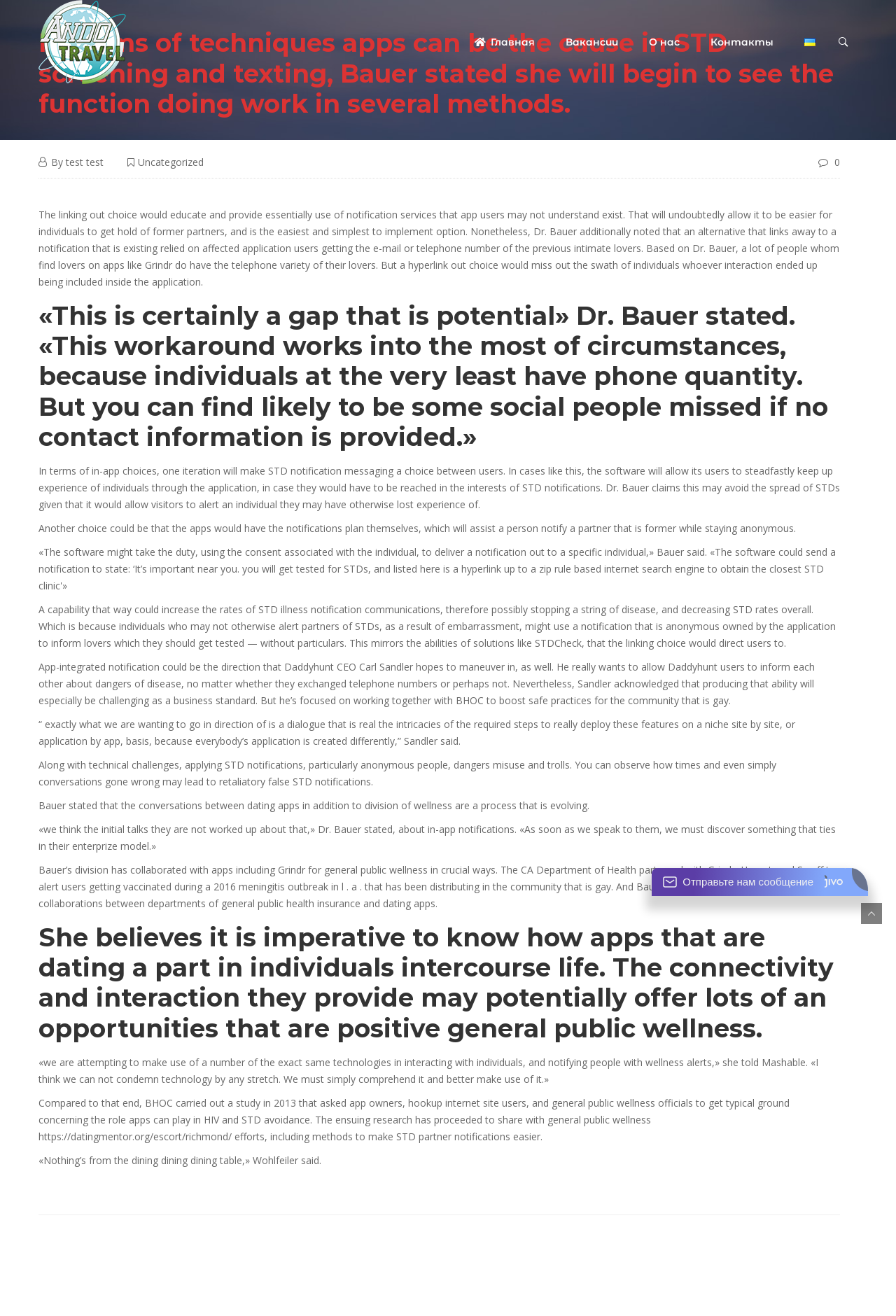Determine the bounding box coordinates of the clickable region to execute the instruction: "Search for something". The coordinates should be four float numbers between 0 and 1, denoted as [left, top, right, bottom].

[0.043, 0.319, 0.957, 0.347]